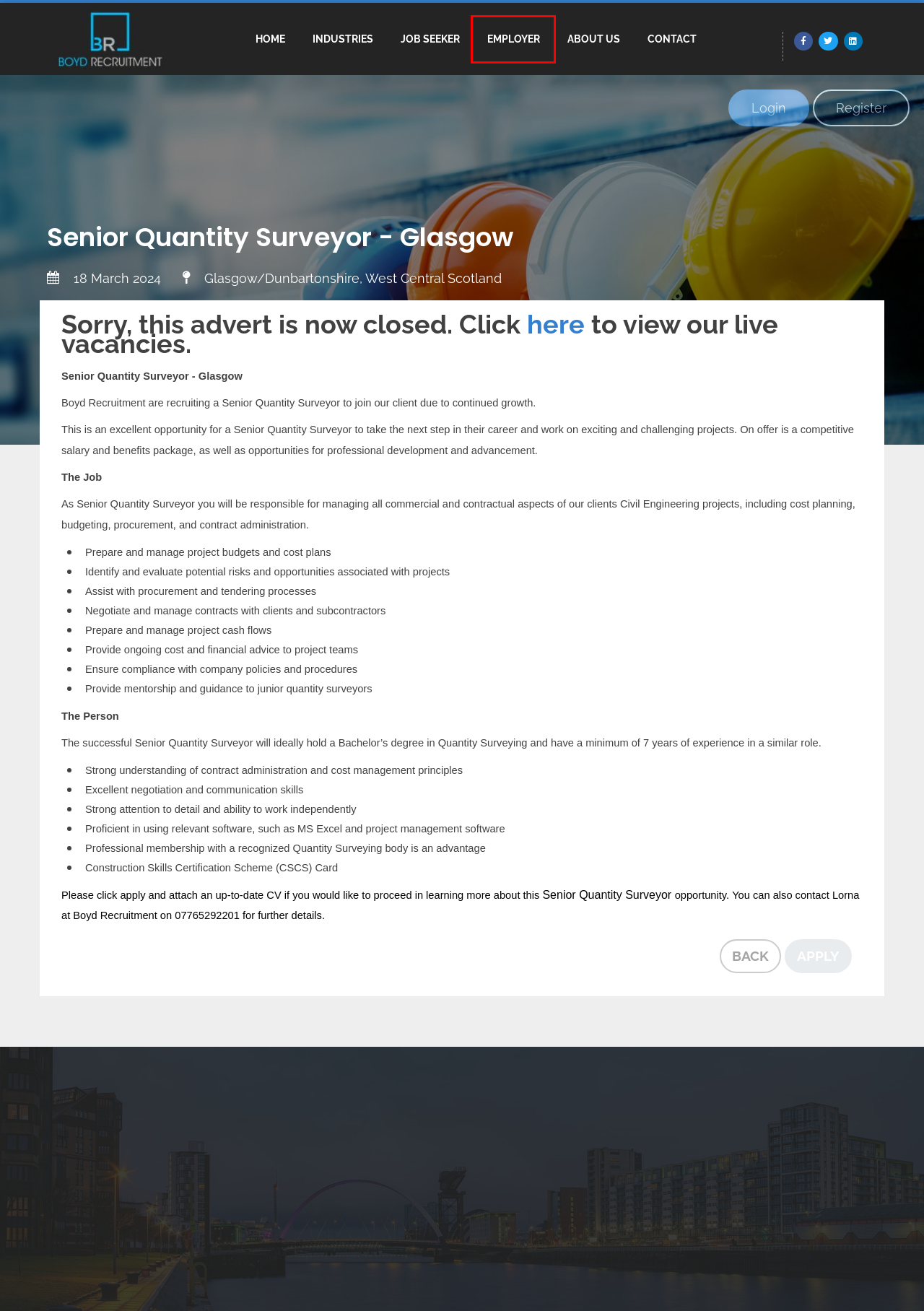Analyze the webpage screenshot with a red bounding box highlighting a UI element. Select the description that best matches the new webpage after clicking the highlighted element. Here are the options:
A. Job Search
B. Register a Vacancy – Boyd Recruitment
C. About Us – Boyd Recruitment
D. Boyd Recruitment Industries – Boyd Recruitment
E. Boyd Recruitment Privacy Policy – Boyd Recruitment
F. Cammy Graphic Design | Web Design Glasgow
G. Boyd Recruitment – UK construction jobs, find your job with live UK vacancies
H. Contact – Boyd Recruitment

B